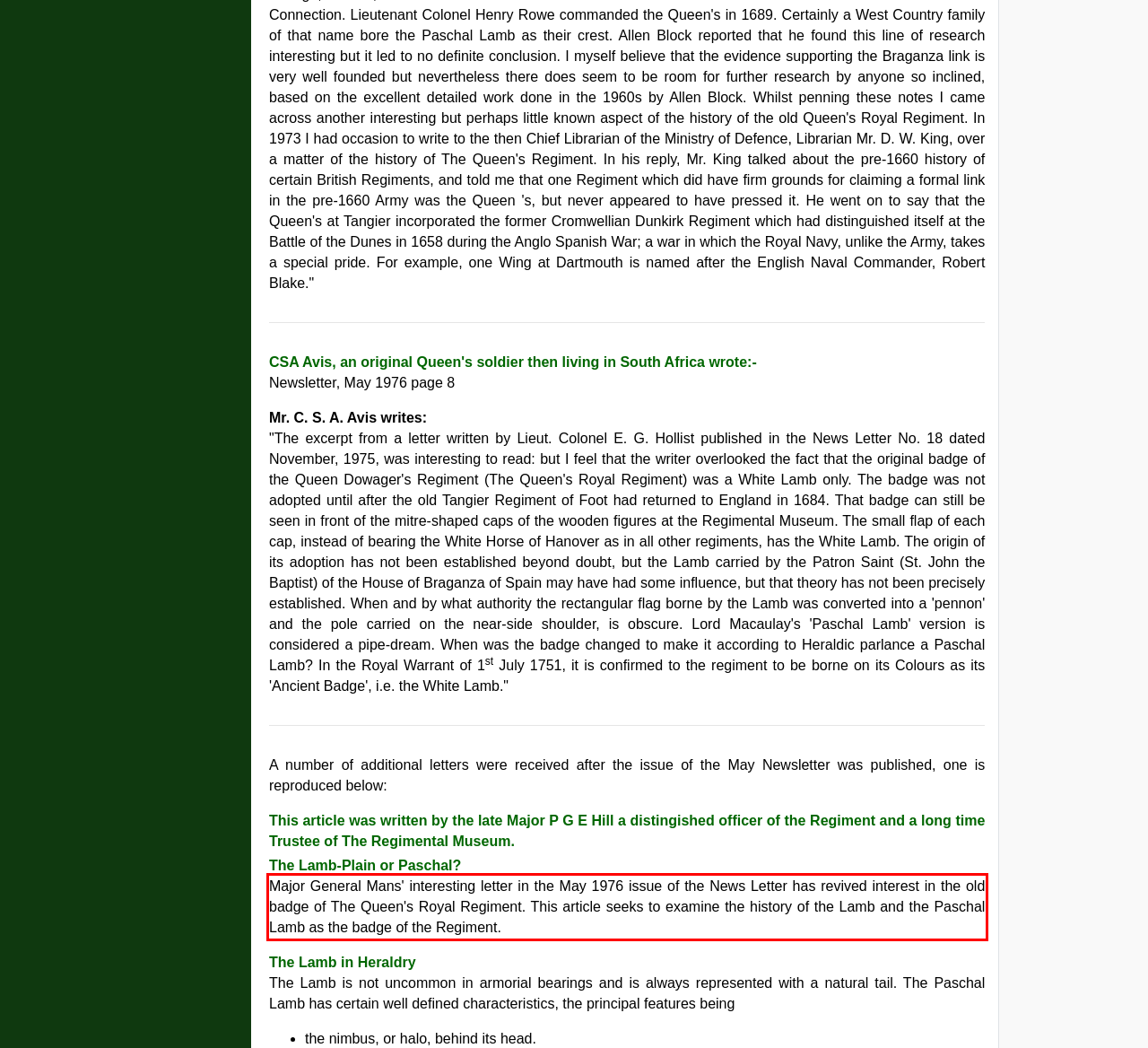Please analyze the screenshot of a webpage and extract the text content within the red bounding box using OCR.

Major General Mans' interesting letter in the May 1976 issue of the News Letter has revived interest in the old badge of The Queen's Royal Regiment. This article seeks to examine the history of the Lamb and the Paschal Lamb as the badge of the Regiment.